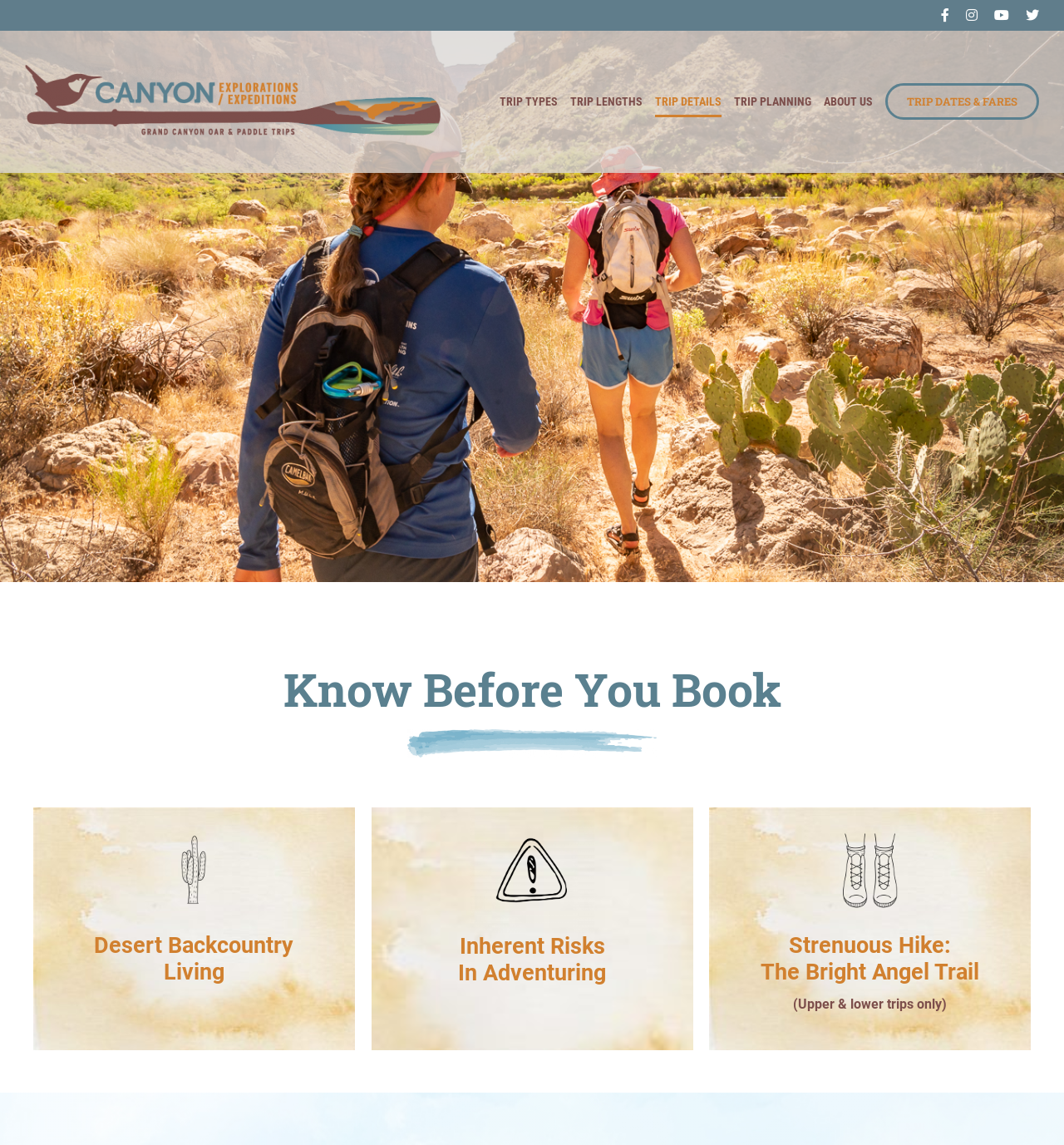Please give a short response to the question using one word or a phrase:
How many social media links are at the top right corner?

3